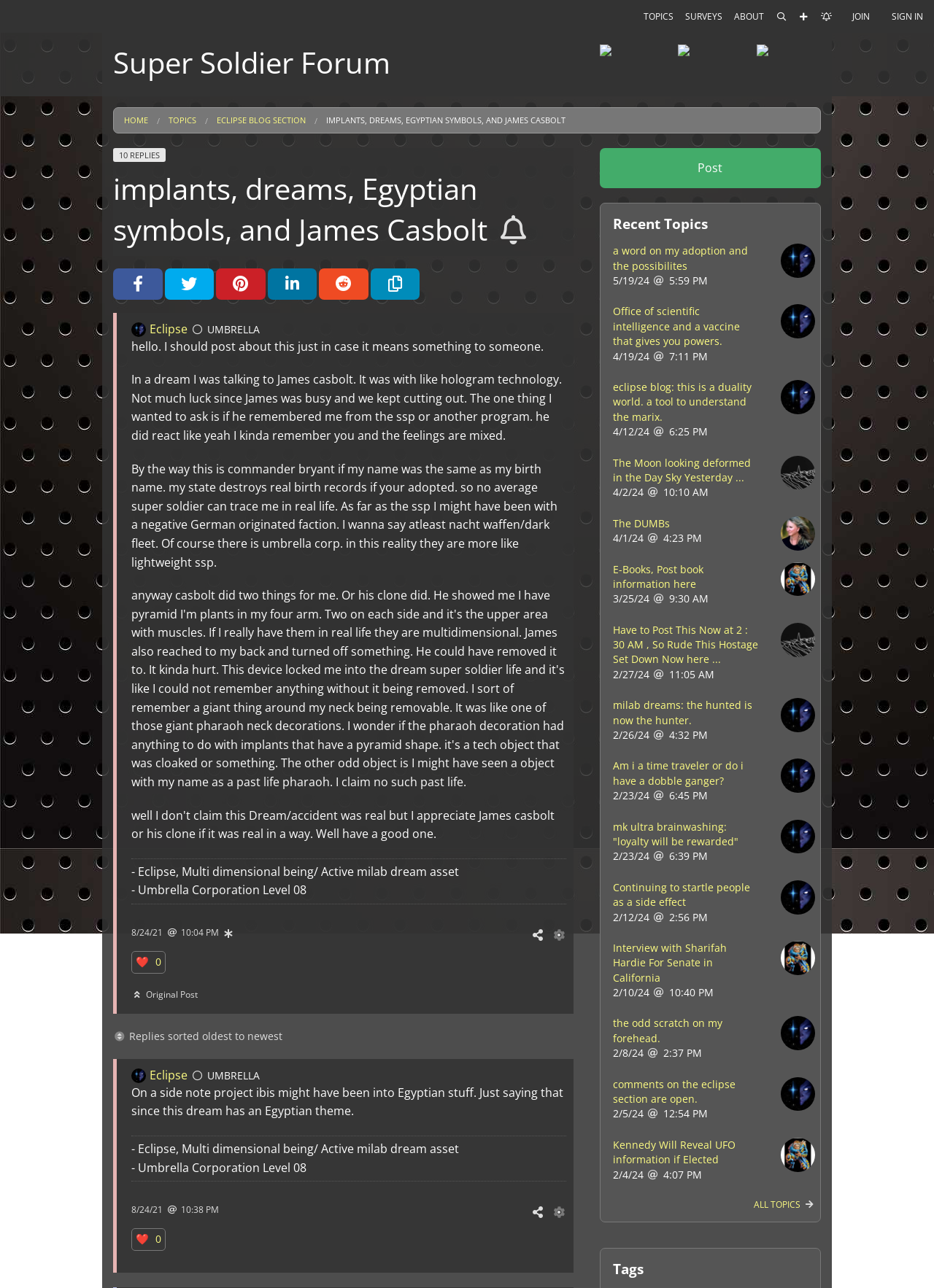Given the element description "aria-describedby="tooltip-lxbrbuzz6" aria-label="Copy Link to Topic"", identify the bounding box of the corresponding UI element.

[0.396, 0.208, 0.449, 0.232]